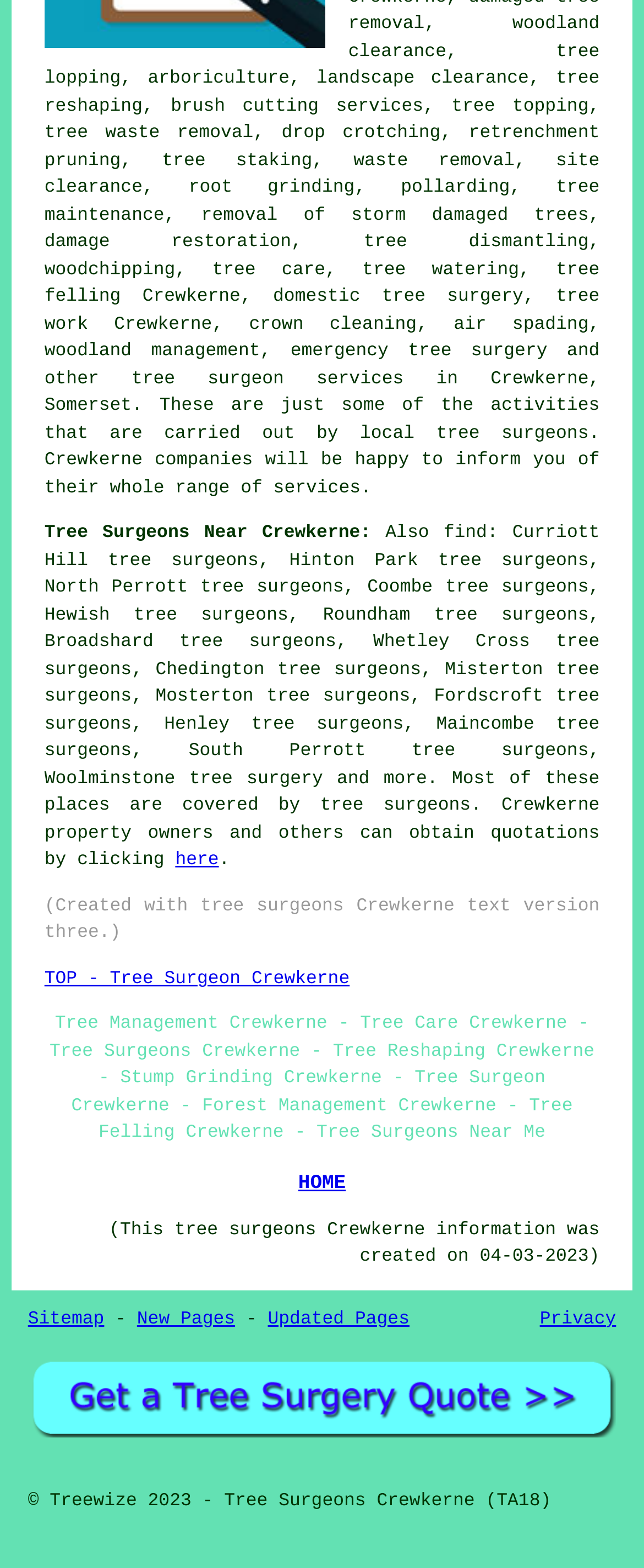Please study the image and answer the question comprehensively:
What is the copyright information mentioned on the webpage?

The webpage mentions the copyright information as '© Treewize 2023 - Tree Surgeons Crewkerne (TA18)', indicating that the content on the webpage is copyrighted by Treewize in 2023.